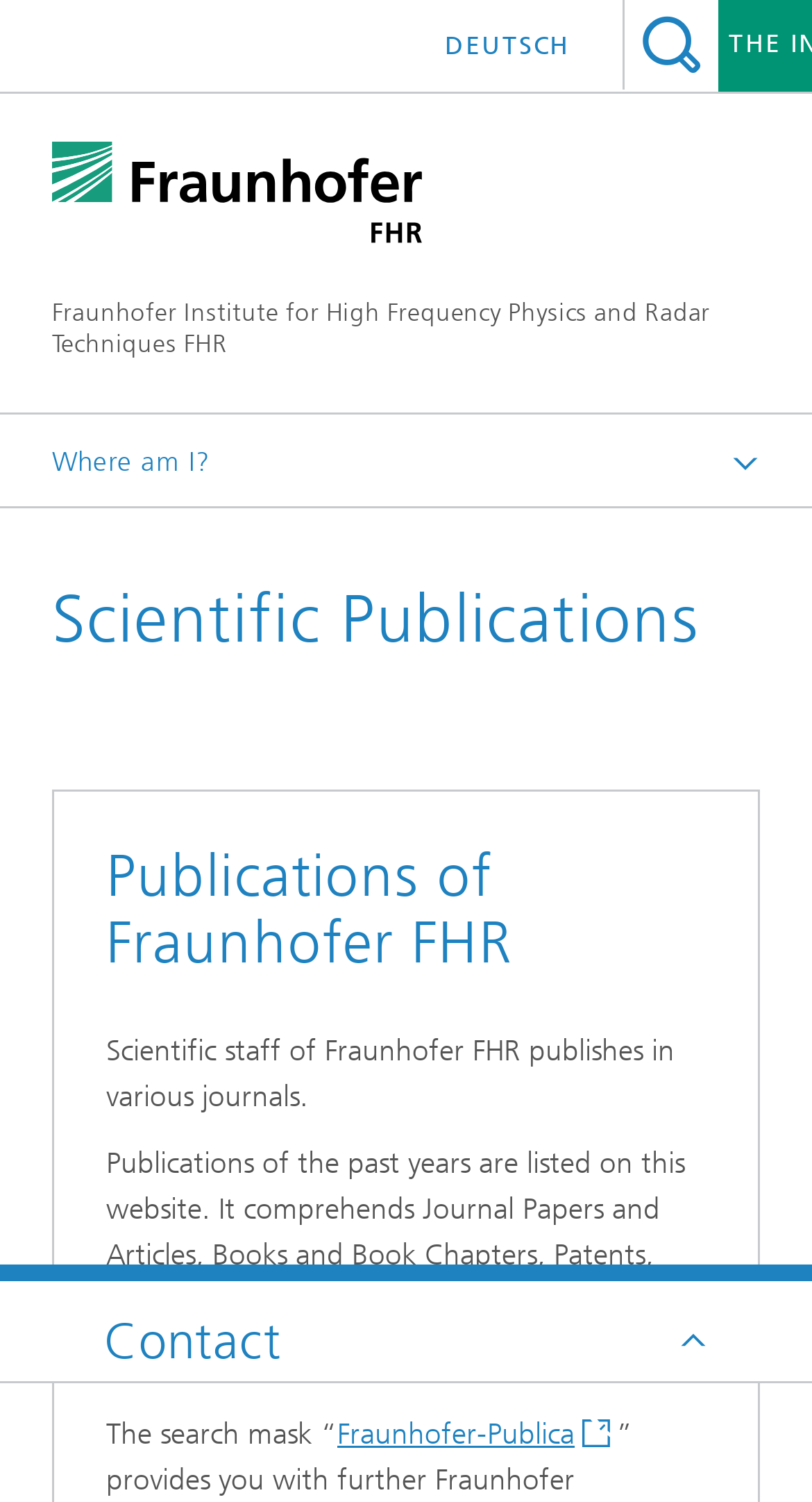What types of publications are listed on this website?
Look at the image and respond with a single word or a short phrase.

Journal Papers, Books, Patents, etc.